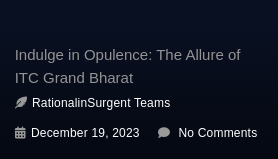What is the theme suggested by the title?
Analyze the image and deliver a detailed answer to the question.

The title 'Indulge in Opulence: The Allure of ITC Grand Bharat' suggests a theme of luxury and sophistication, which is also reflected in the modern and sleek design of the article.